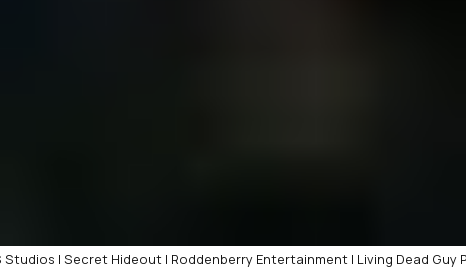How many production companies are credited for the show?
Using the image as a reference, deliver a detailed and thorough answer to the question.

The accompanying credits note contributions from CBS Studios, Secret Hideout, Roddenberry Entertainment, and Living Dead Guy Productions, emphasizing the collaborative efforts behind the show, which totals to four production companies.